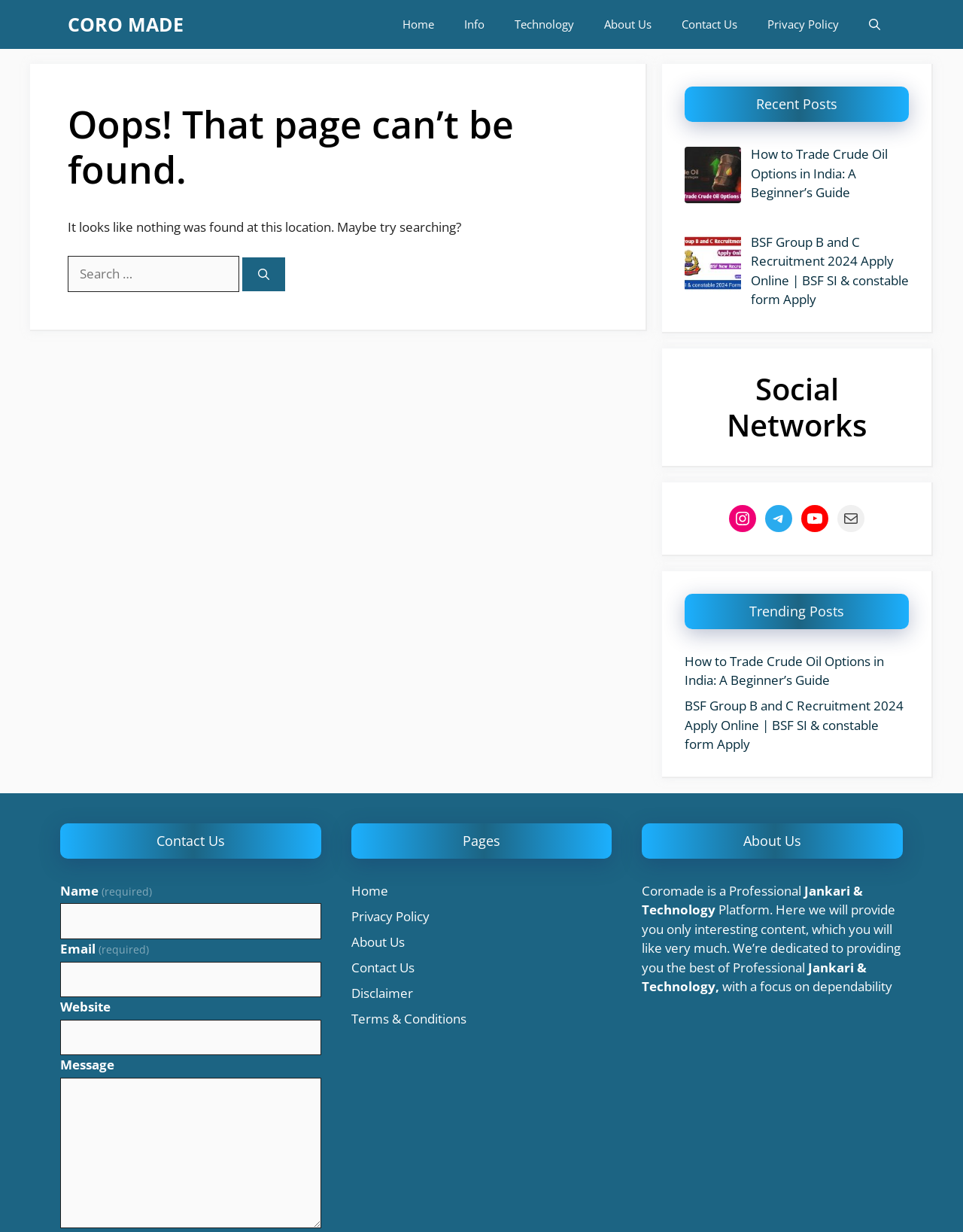What is the text of the webpage's headline?

Oops! That page can’t be found.